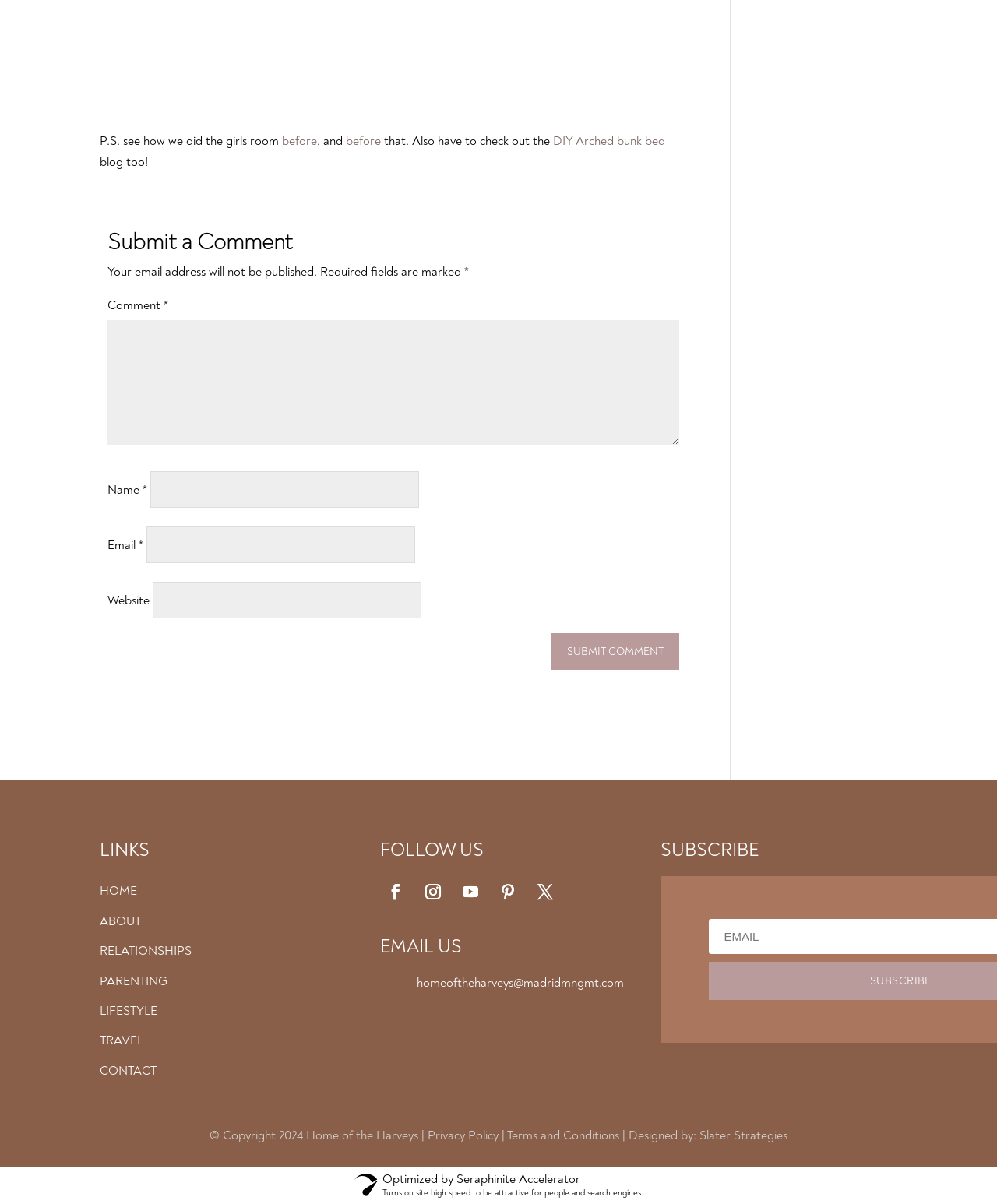Locate the bounding box coordinates of the UI element described by: "parent_node: Email * aria-describedby="email-notes" name="email"". Provide the coordinates as four float numbers between 0 and 1, formatted as [left, top, right, bottom].

[0.147, 0.437, 0.416, 0.467]